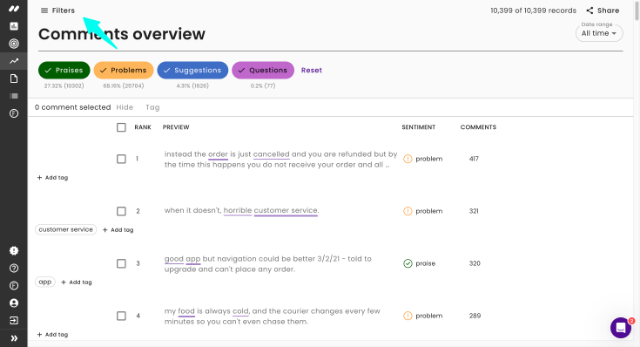Generate a detailed narrative of the image.

The image displays a user interface from a comments overview dashboard, likely used for analyzing customer feedback. At the top, a filters section allows users to categorize comments into various groups: Praises, Problems, Suggestions, Questions, and Reset. The main area of the dashboard shows a list of comments, including details such as rank, preview, sentiment ratings (problem or praise), and the number of comments received. The interface emphasizes usability, with features like tagging and sorting options visible. The design is sleek and modern, with interactive elements making it user-friendly for data analysis tasks.